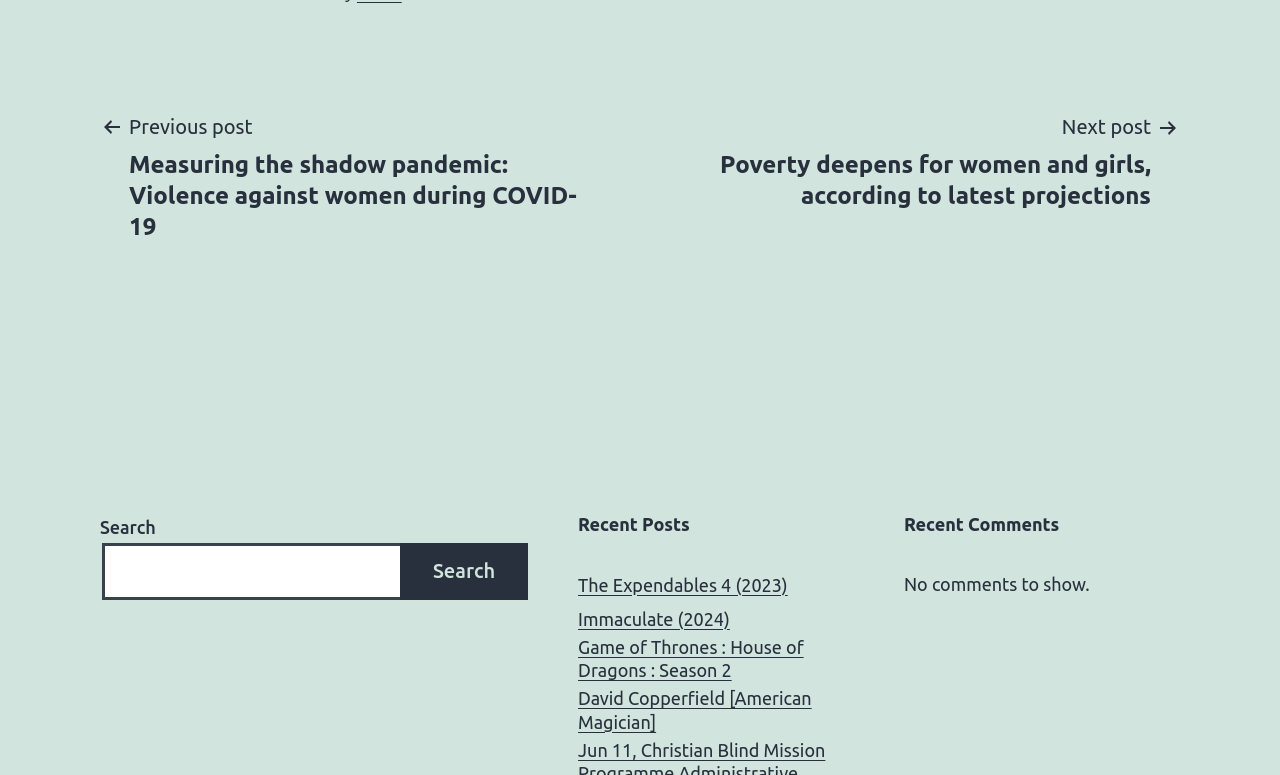Identify the bounding box coordinates of the element to click to follow this instruction: 'Check recent comments'. Ensure the coordinates are four float values between 0 and 1, provided as [left, top, right, bottom].

[0.706, 0.661, 0.922, 0.694]